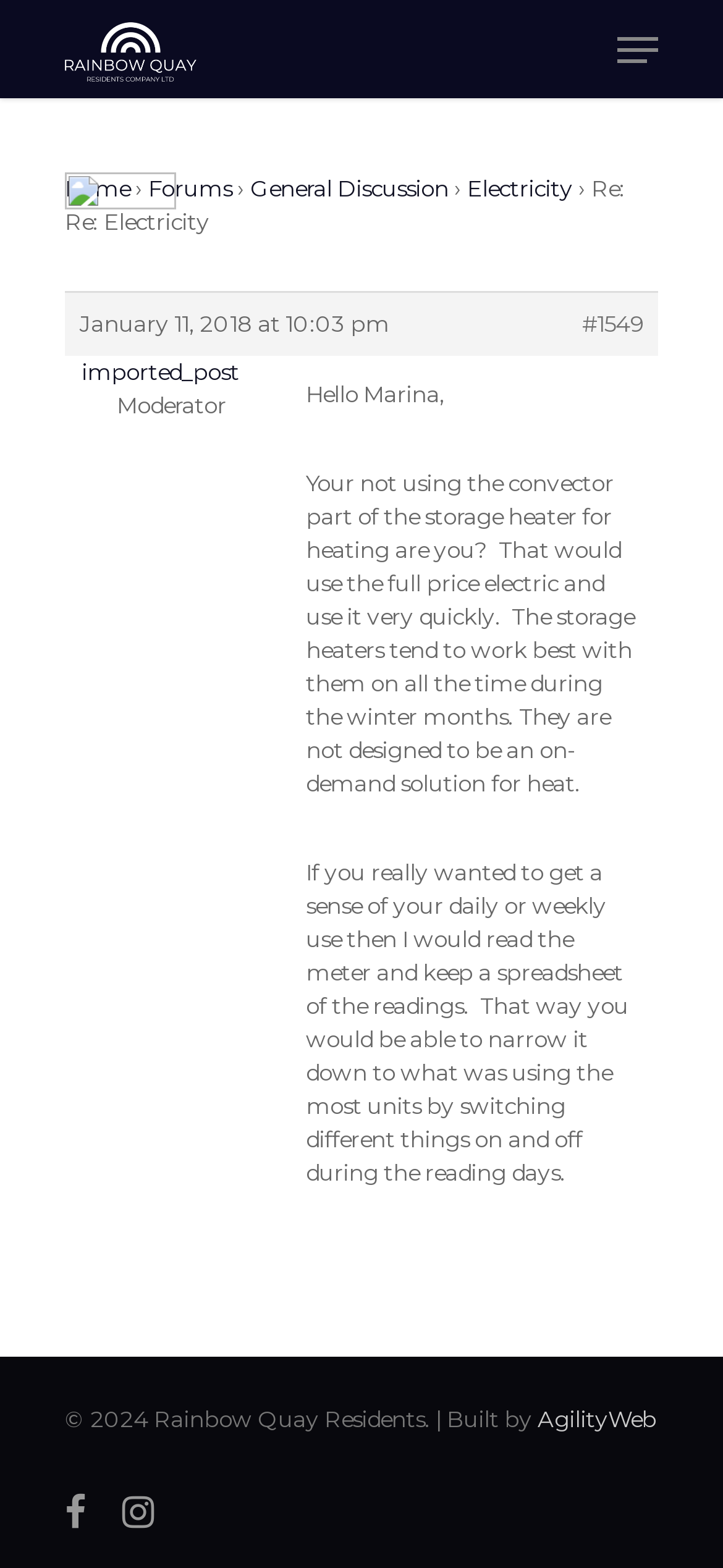Locate the bounding box coordinates of the element that should be clicked to fulfill the instruction: "View forums".

[0.205, 0.111, 0.321, 0.129]